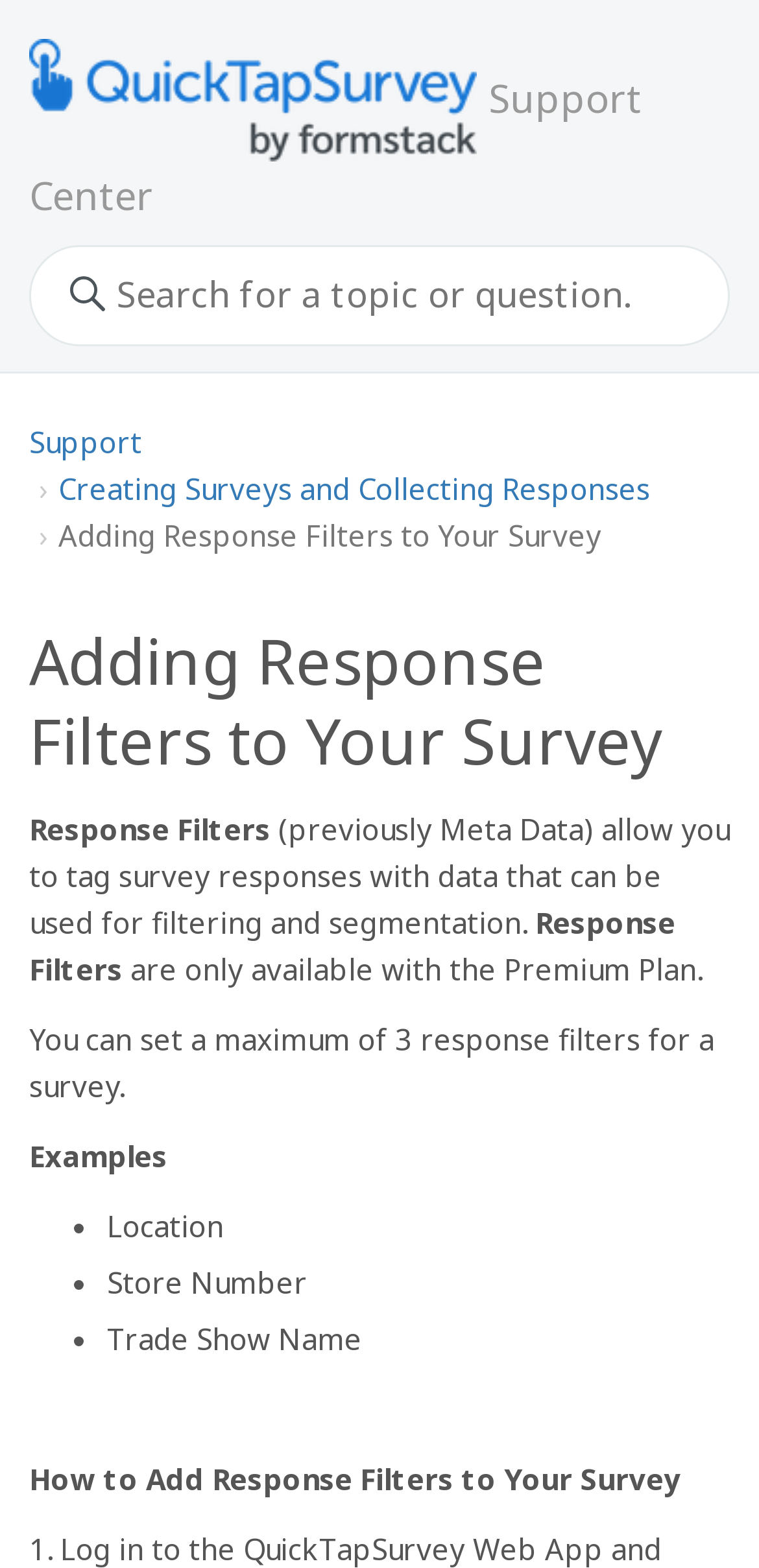How many response filters can be set for a survey?
From the image, respond using a single word or phrase.

3